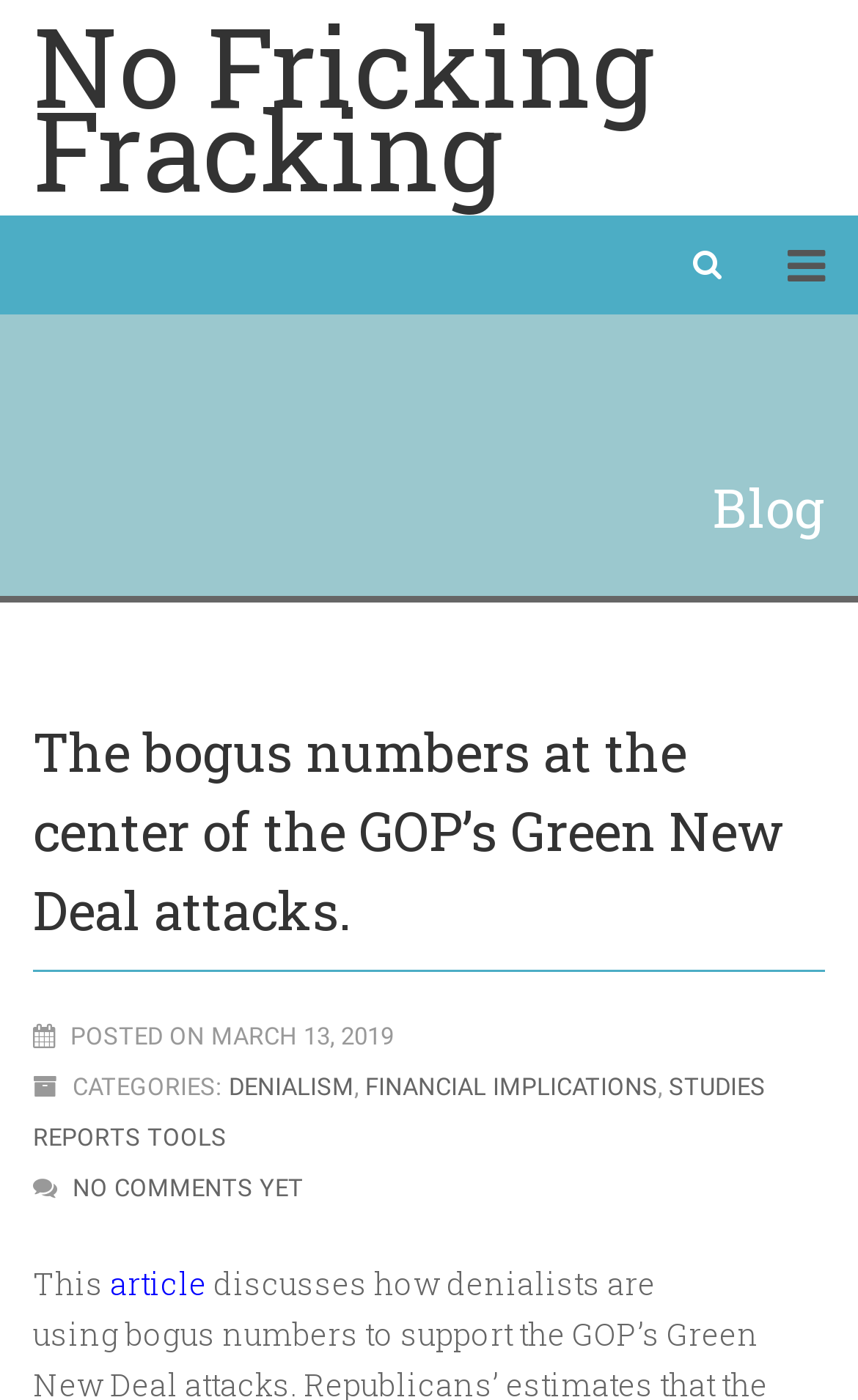Reply to the question with a brief word or phrase: How many links are there in the article?

7